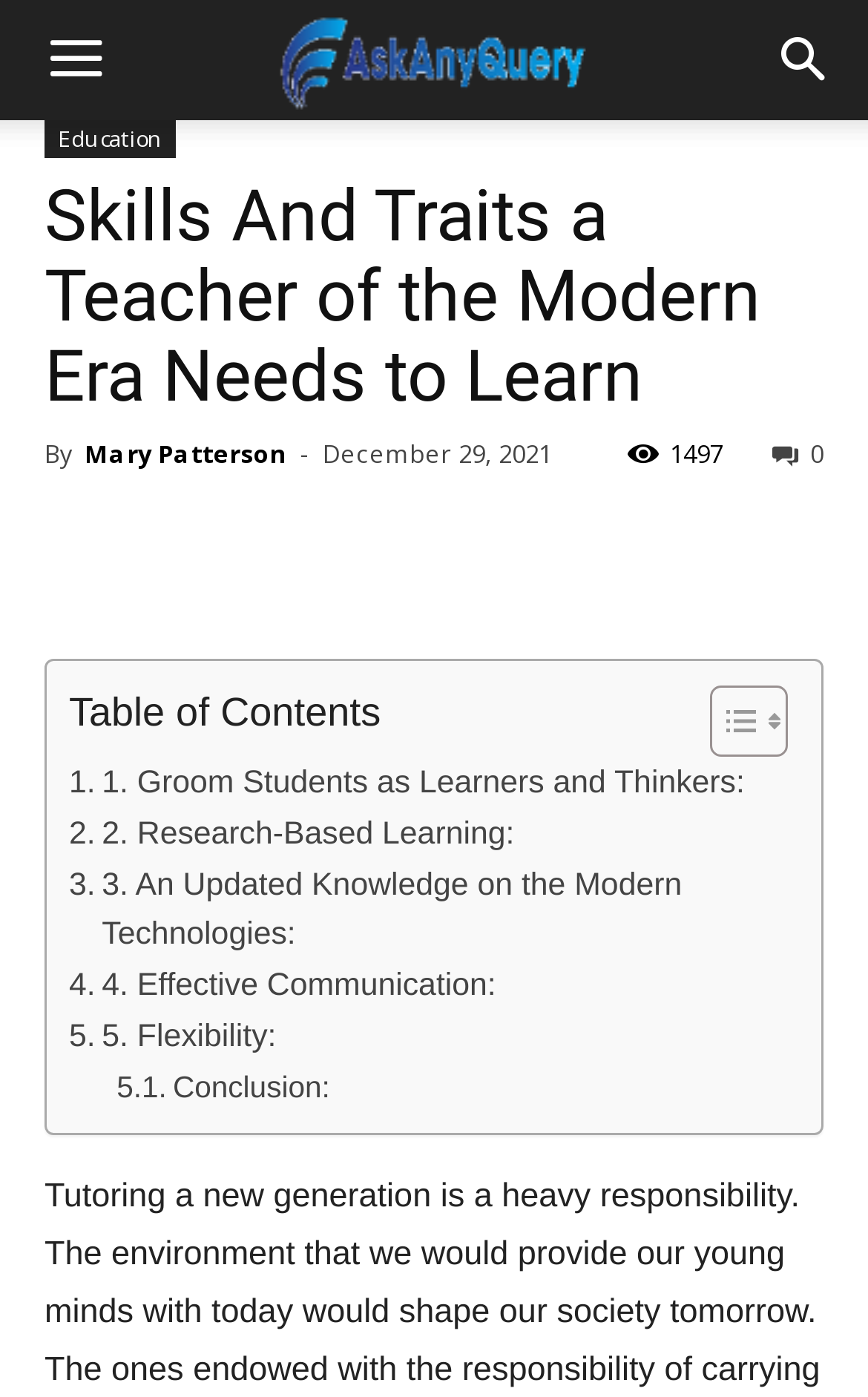What is the date of the article?
Using the visual information, respond with a single word or phrase.

December 29, 2021